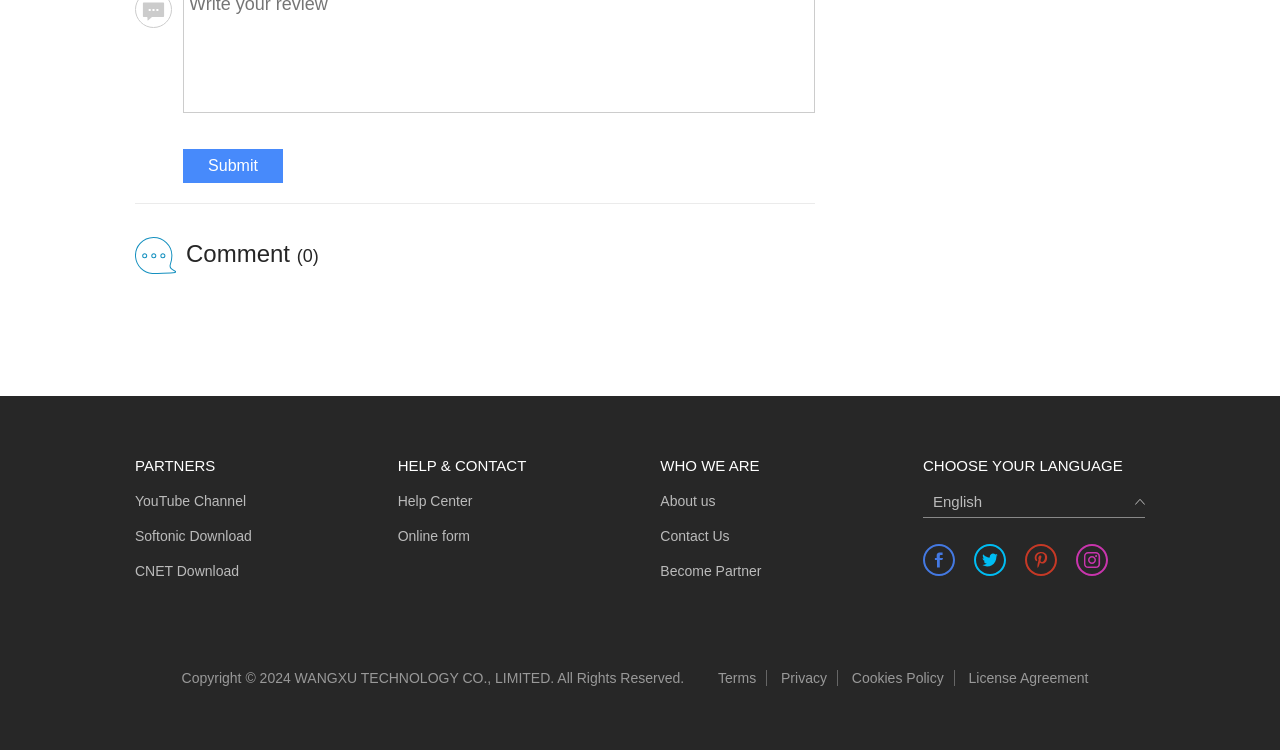Can you pinpoint the bounding box coordinates for the clickable element required for this instruction: "Get help from Help Center"? The coordinates should be four float numbers between 0 and 1, i.e., [left, top, right, bottom].

[0.311, 0.648, 0.369, 0.688]